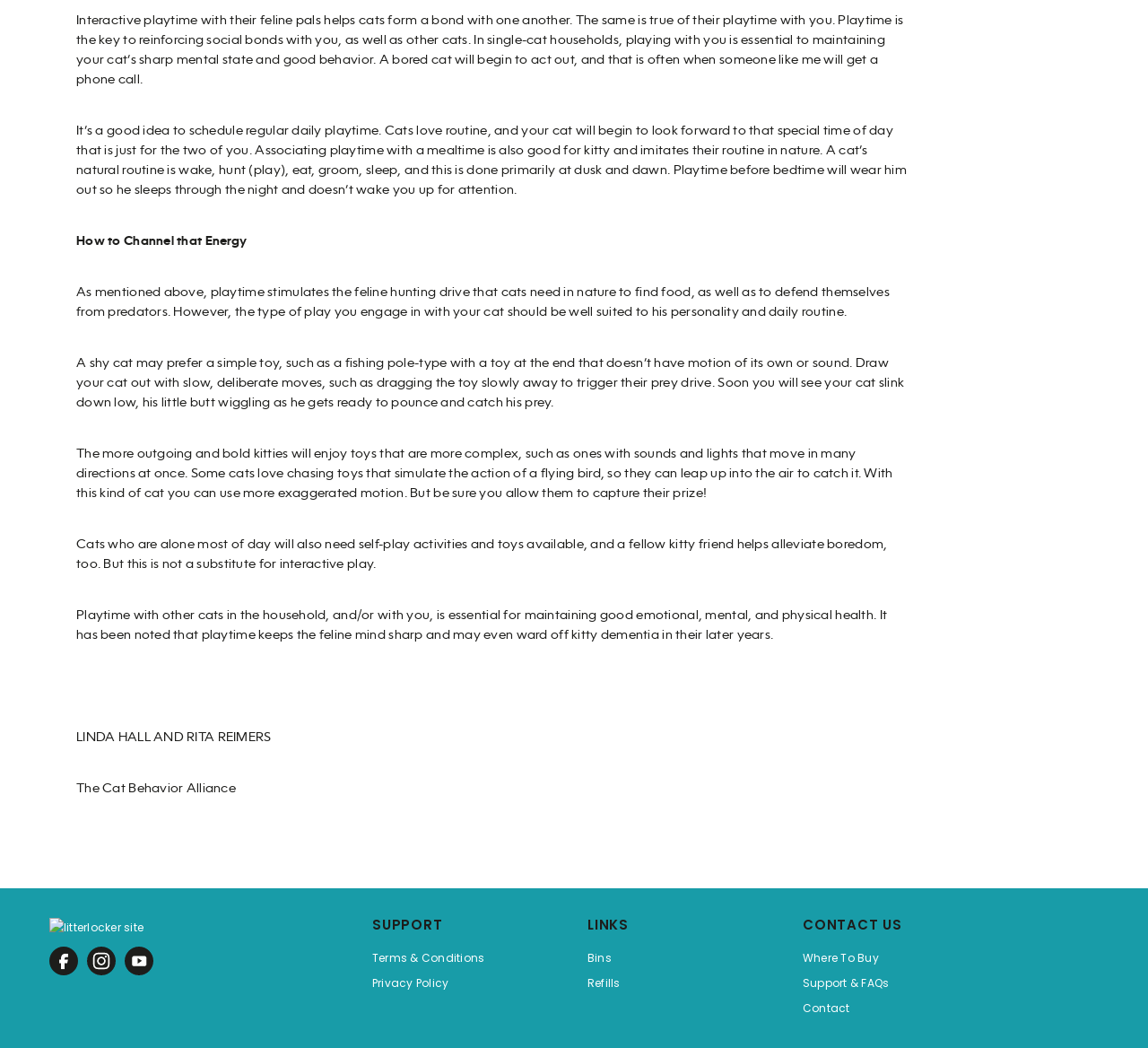What is the benefit of playtime for cats' emotional health?
Using the image as a reference, give an elaborate response to the question.

The webpage states that playtime has been noted to keep the feline mind sharp and may even ward off kitty dementia in older cats. This suggests that playtime has a positive impact on a cat's emotional health and cognitive function.